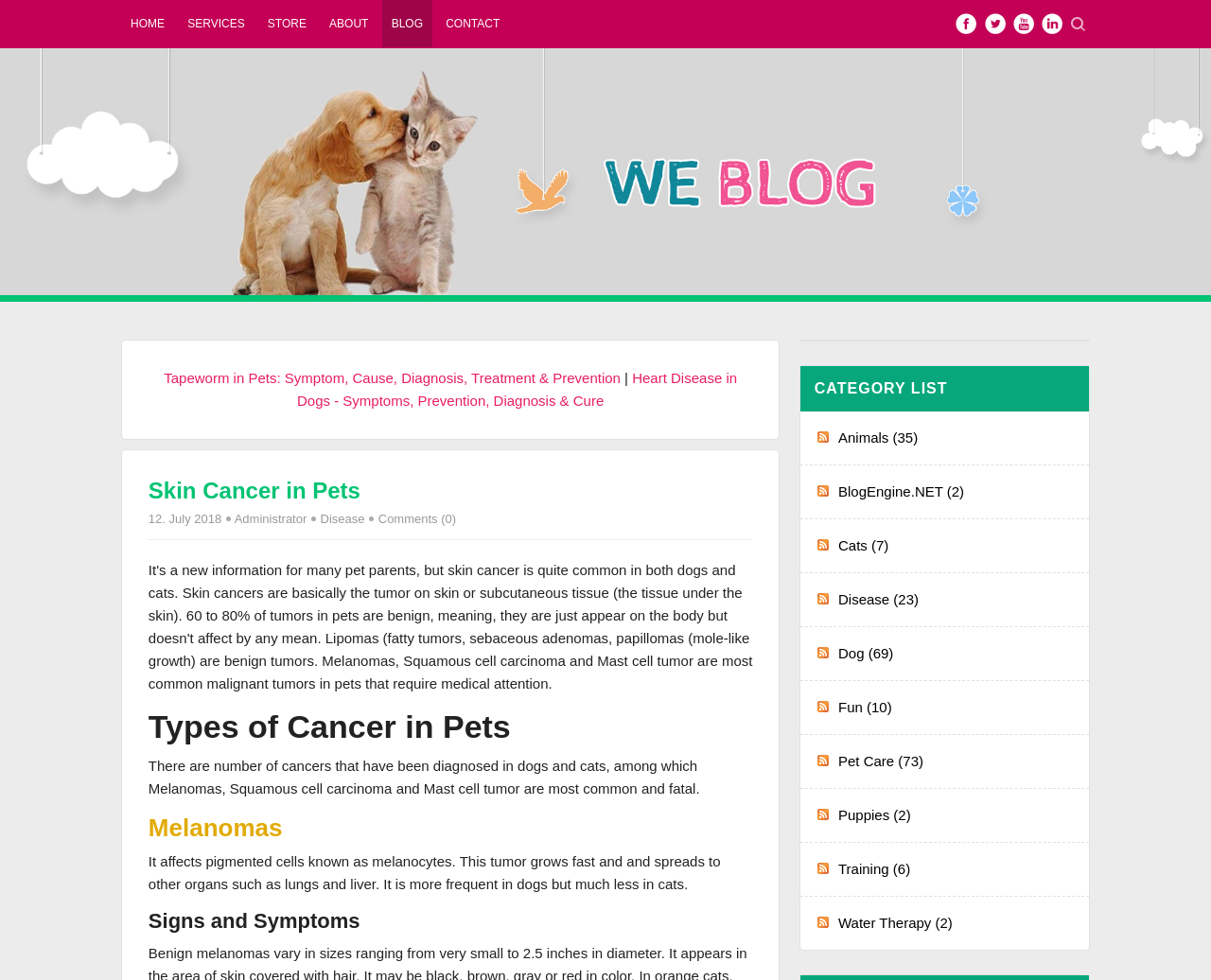Please respond to the question with a concise word or phrase:
How many social media links are at the top right corner?

4